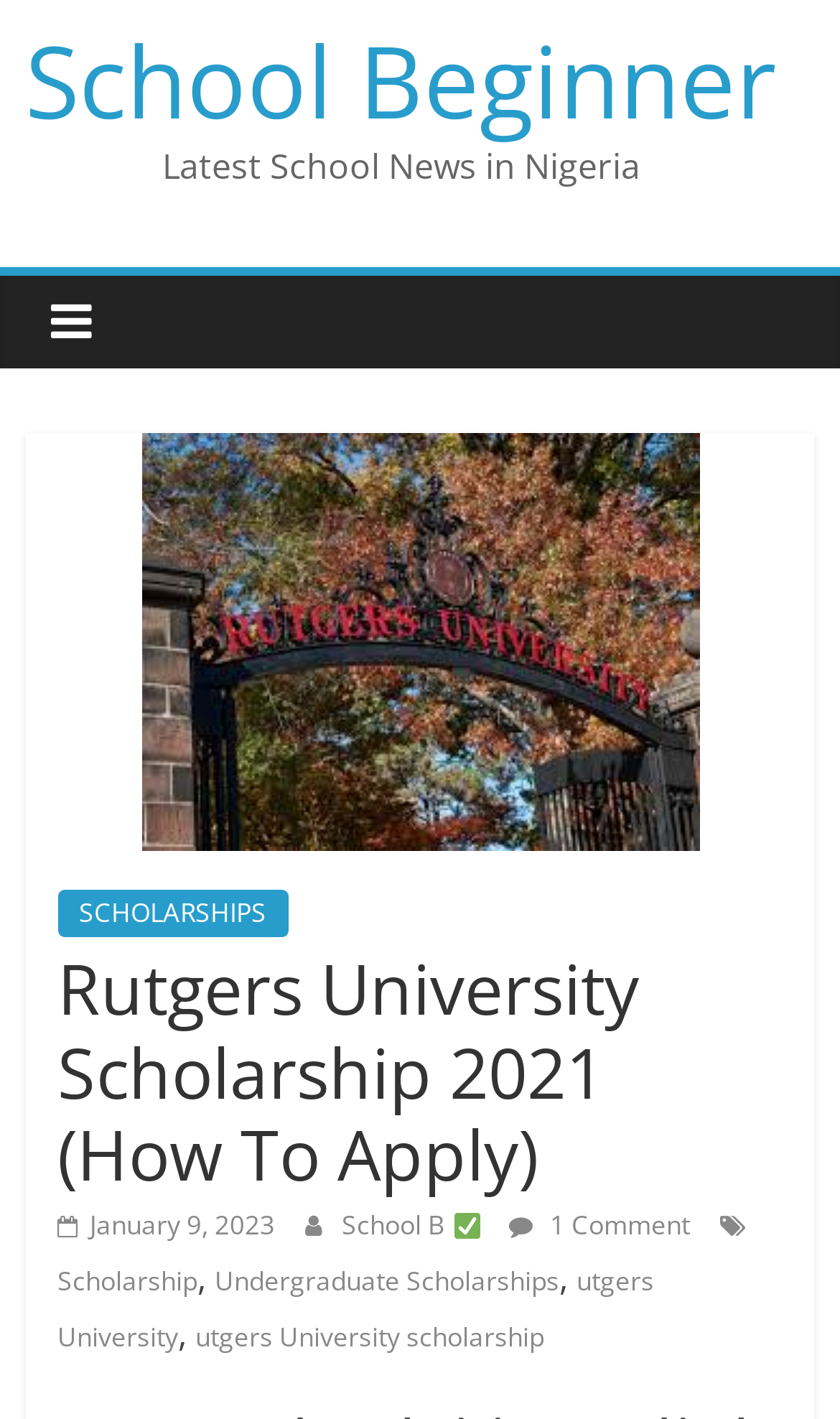Extract the bounding box coordinates for the described element: "Scholarship". The coordinates should be represented as four float numbers between 0 and 1: [left, top, right, bottom].

[0.068, 0.89, 0.235, 0.915]